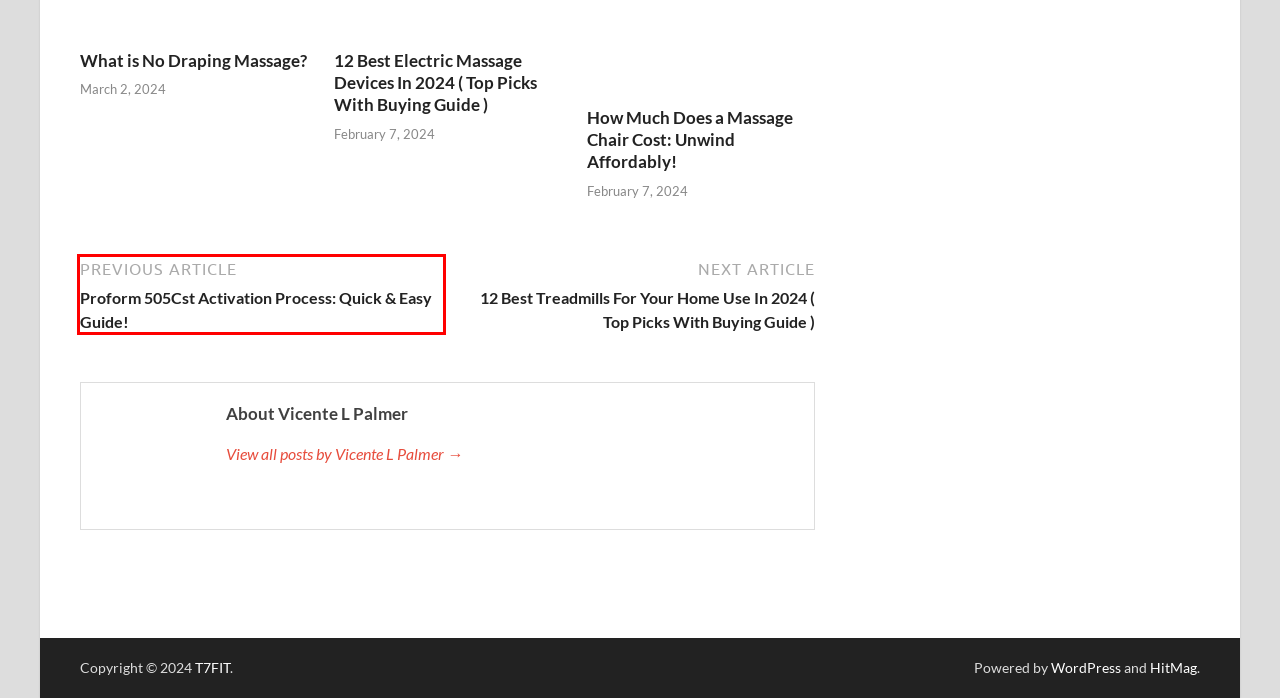You are presented with a screenshot of a webpage with a red bounding box. Select the webpage description that most closely matches the new webpage after clicking the element inside the red bounding box. The options are:
A. How Much Does a Massage Chair Cost: Unwind Affordably! - T7FIT
B. HitMag WordPress Theme
C. How To Build Bigger Triceps With Barbell - T7FIT
D. What is No Draping Massage? - T7FIT
E. Barbell Deadlift ( How To Do The Barbell Deadlift Properly ) - T7FIT
F. Proform 505Cst Activation Process: Quick & Easy Guide! - T7FIT
G. Blog Tool, Publishing Platform, and CMS – WordPress.org
H. Rowing Machine vs Elliptical Machine – ( Which One Is Better Option?) - T7FIT

F